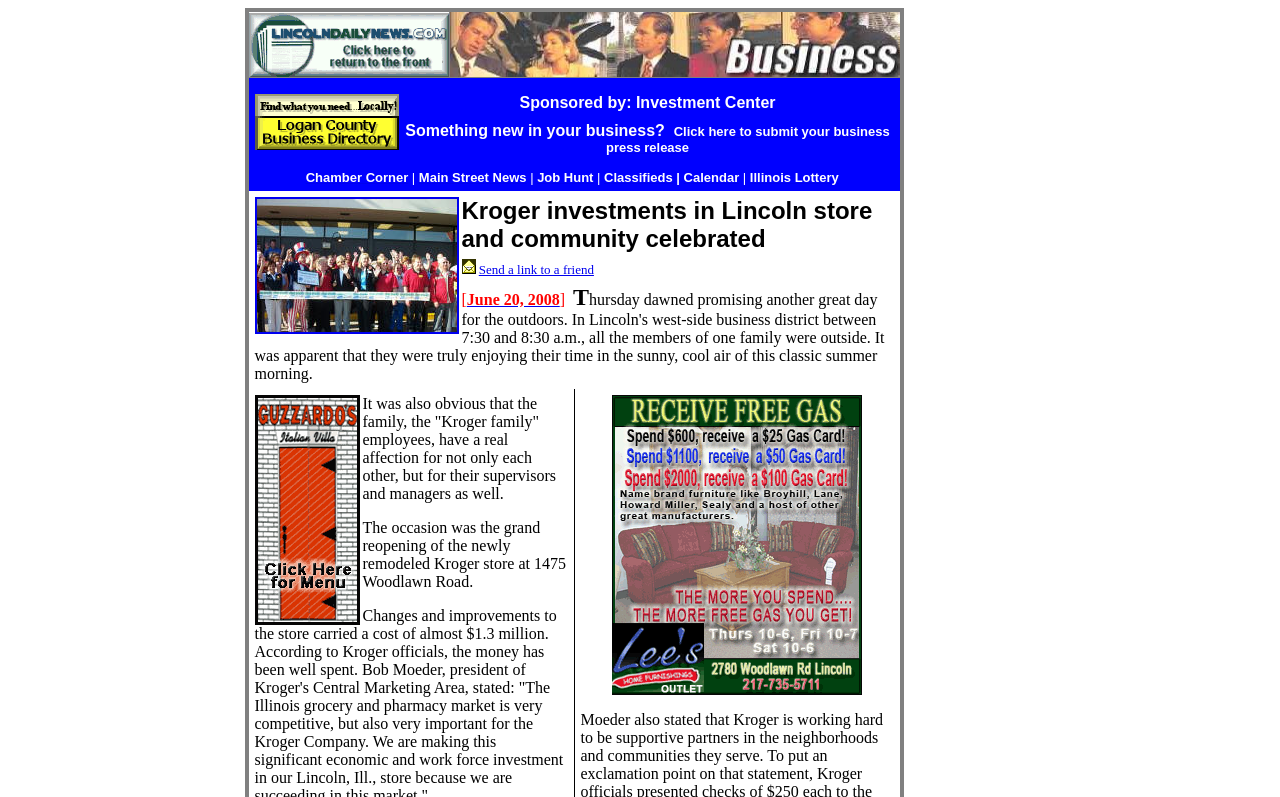Can you show the bounding box coordinates of the region to click on to complete the task described in the instruction: "View the 'Chamber Corner'"?

[0.239, 0.213, 0.319, 0.232]